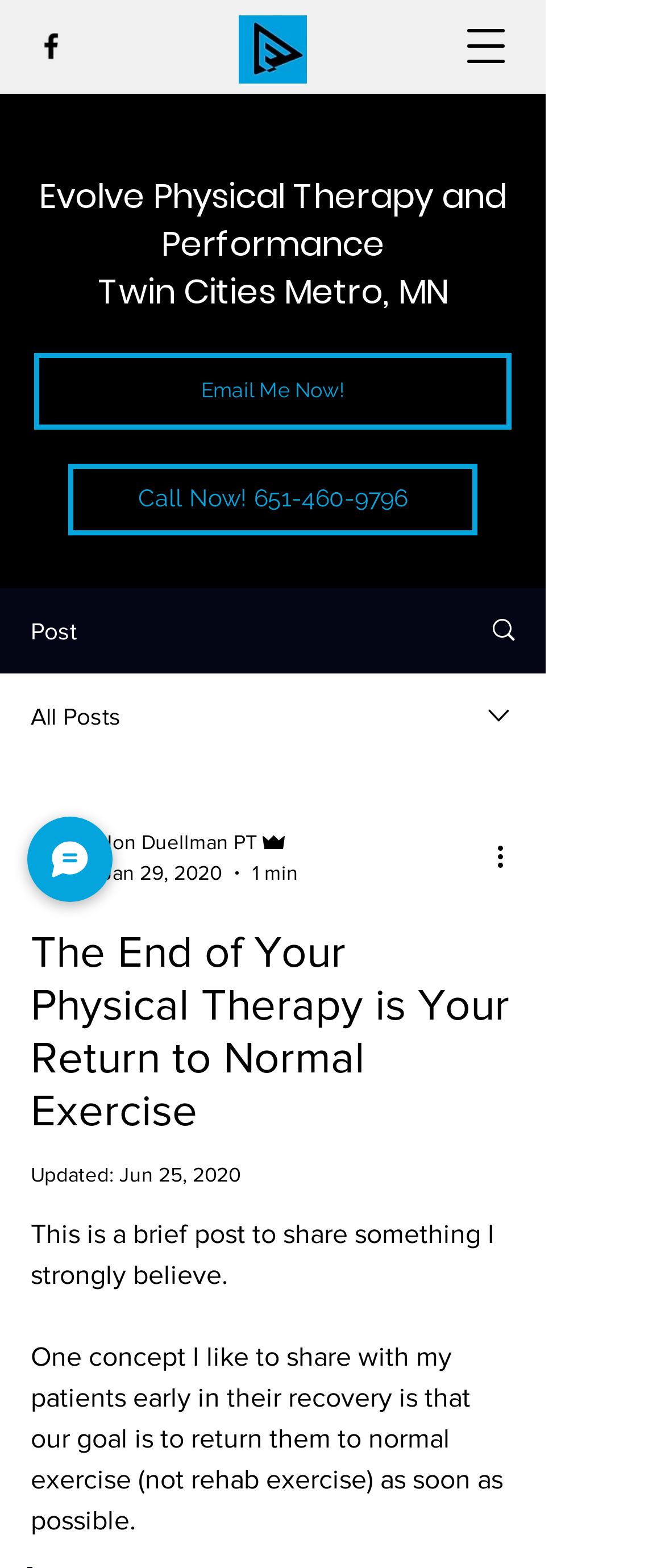What is the phone number to call for physical therapy services?
Look at the image and respond with a one-word or short-phrase answer.

651-460-9796